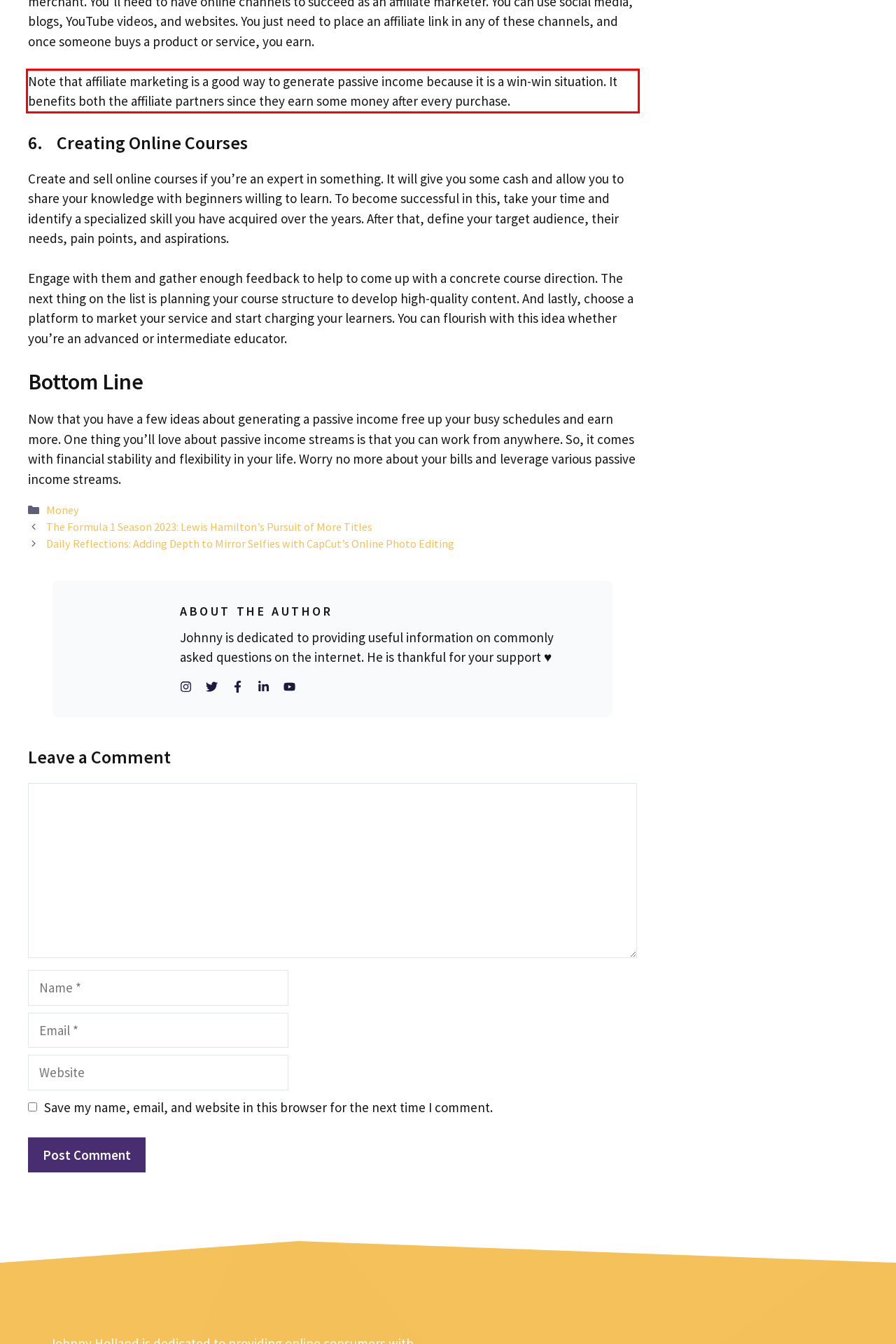Given the screenshot of the webpage, identify the red bounding box, and recognize the text content inside that red bounding box.

Note that affiliate marketing is a good way to generate passive income because it is a win-win situation. It benefits both the affiliate partners since they earn some money after every purchase.